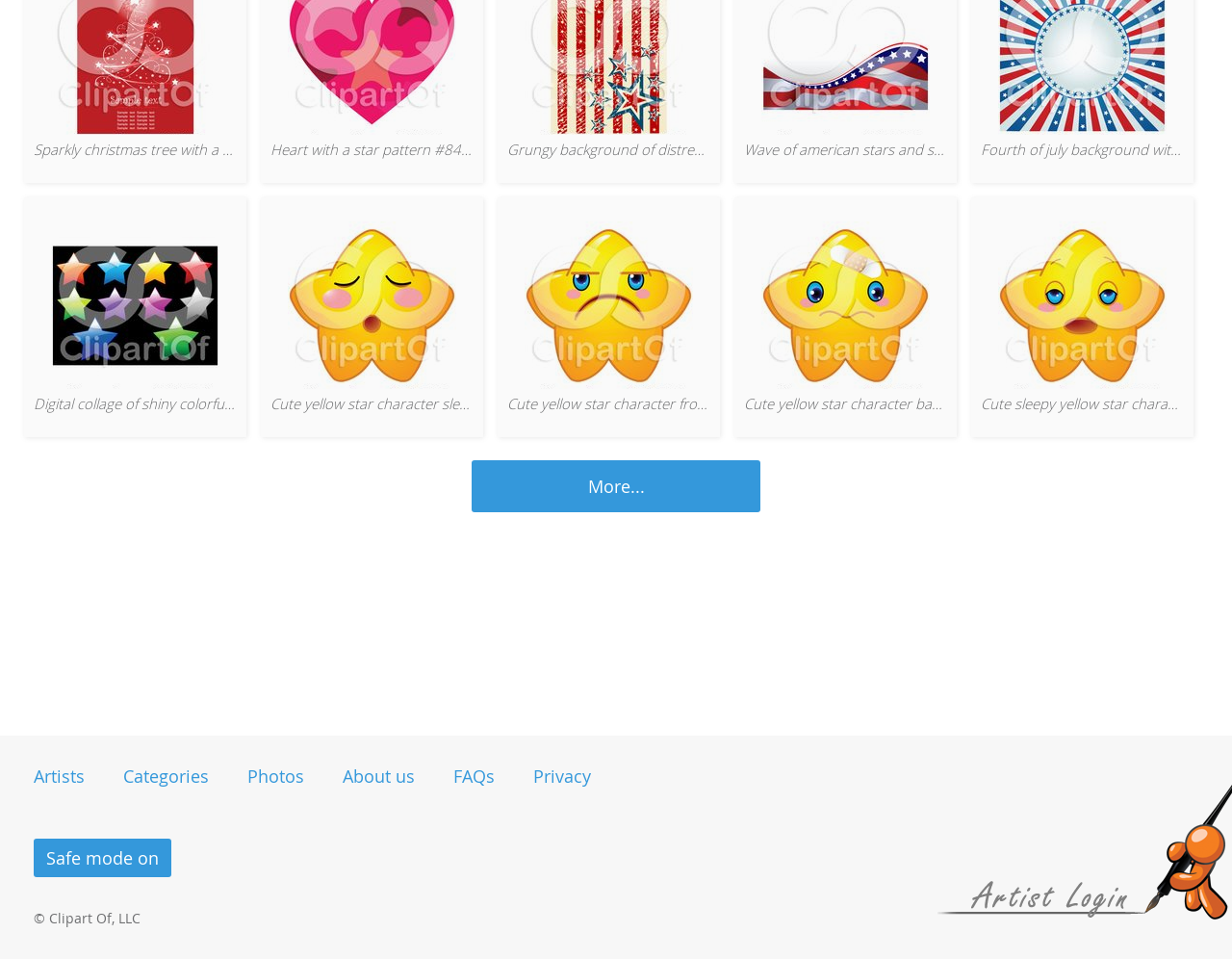Please determine the bounding box coordinates of the clickable area required to carry out the following instruction: "Click on the 'Next Post →' link". The coordinates must be four float numbers between 0 and 1, represented as [left, top, right, bottom].

None